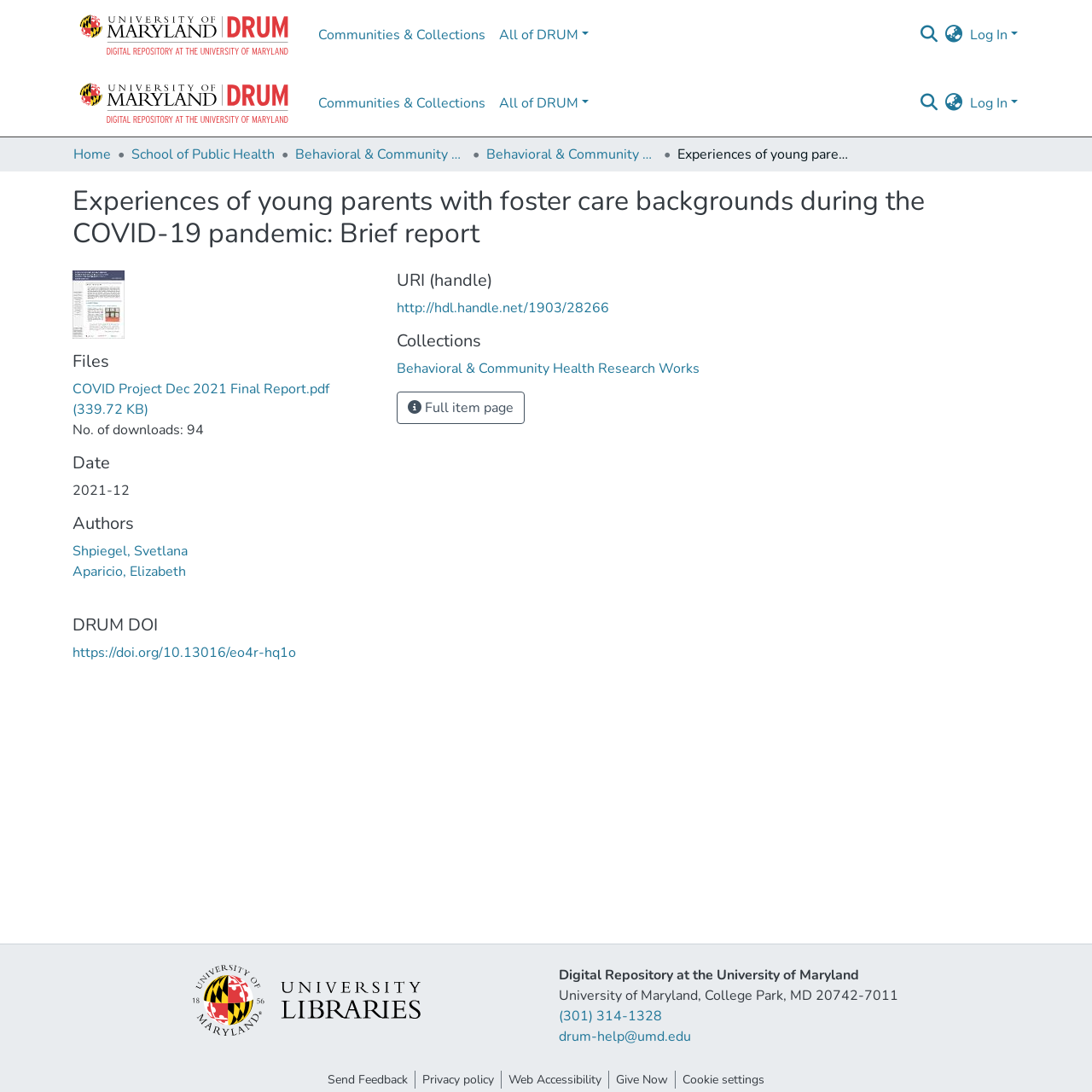Locate the UI element described as follows: "Full item page". Return the bounding box coordinates as four float numbers between 0 and 1 in the order [left, top, right, bottom].

[0.363, 0.358, 0.48, 0.388]